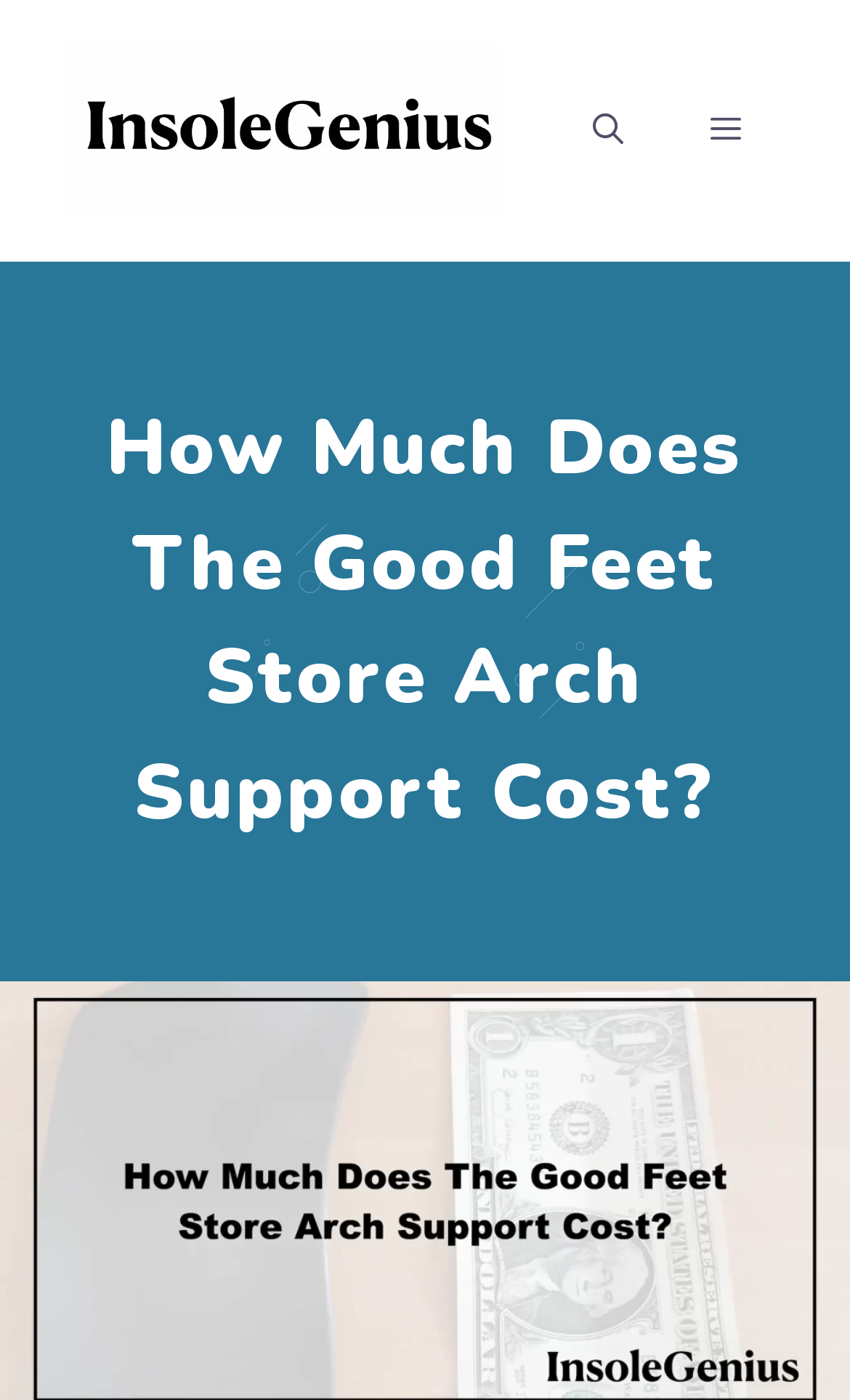Is the navigation menu expanded?
Examine the screenshot and reply with a single word or phrase.

No